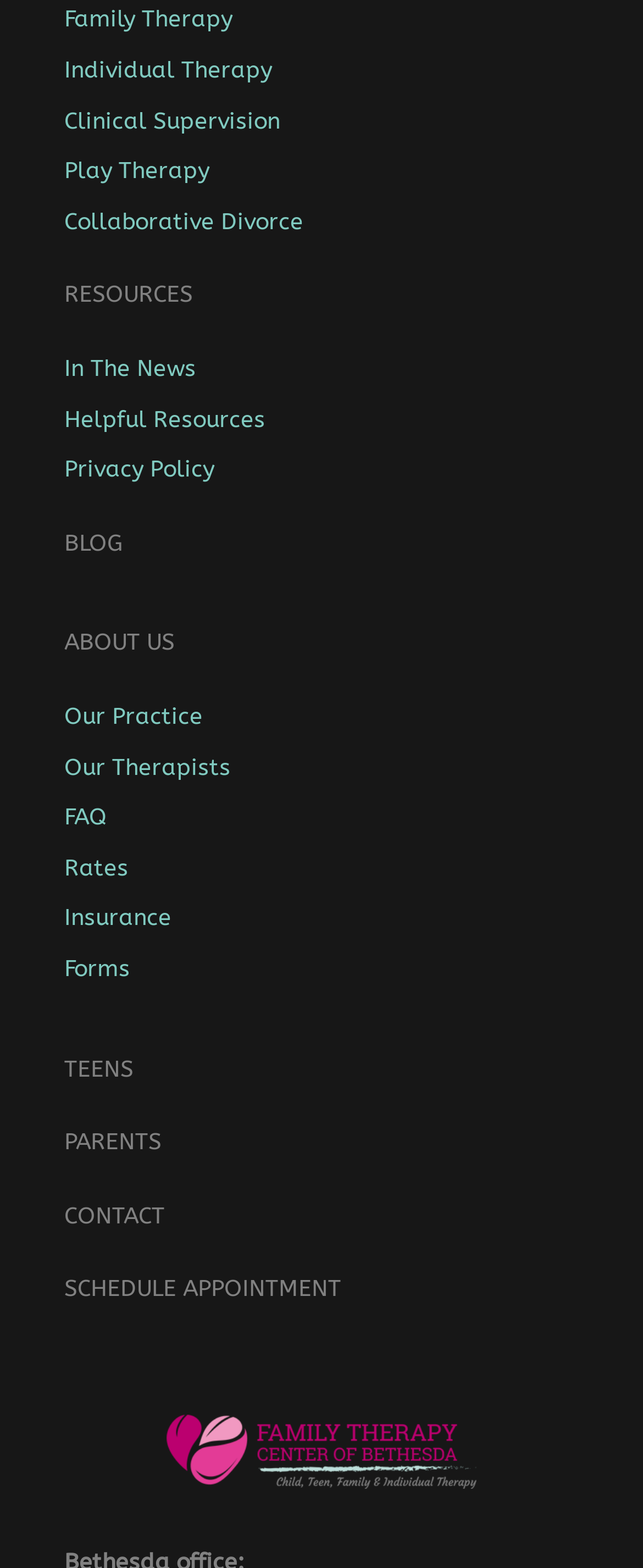Use a single word or phrase to answer the question:
What is the first therapy service listed?

Family Therapy